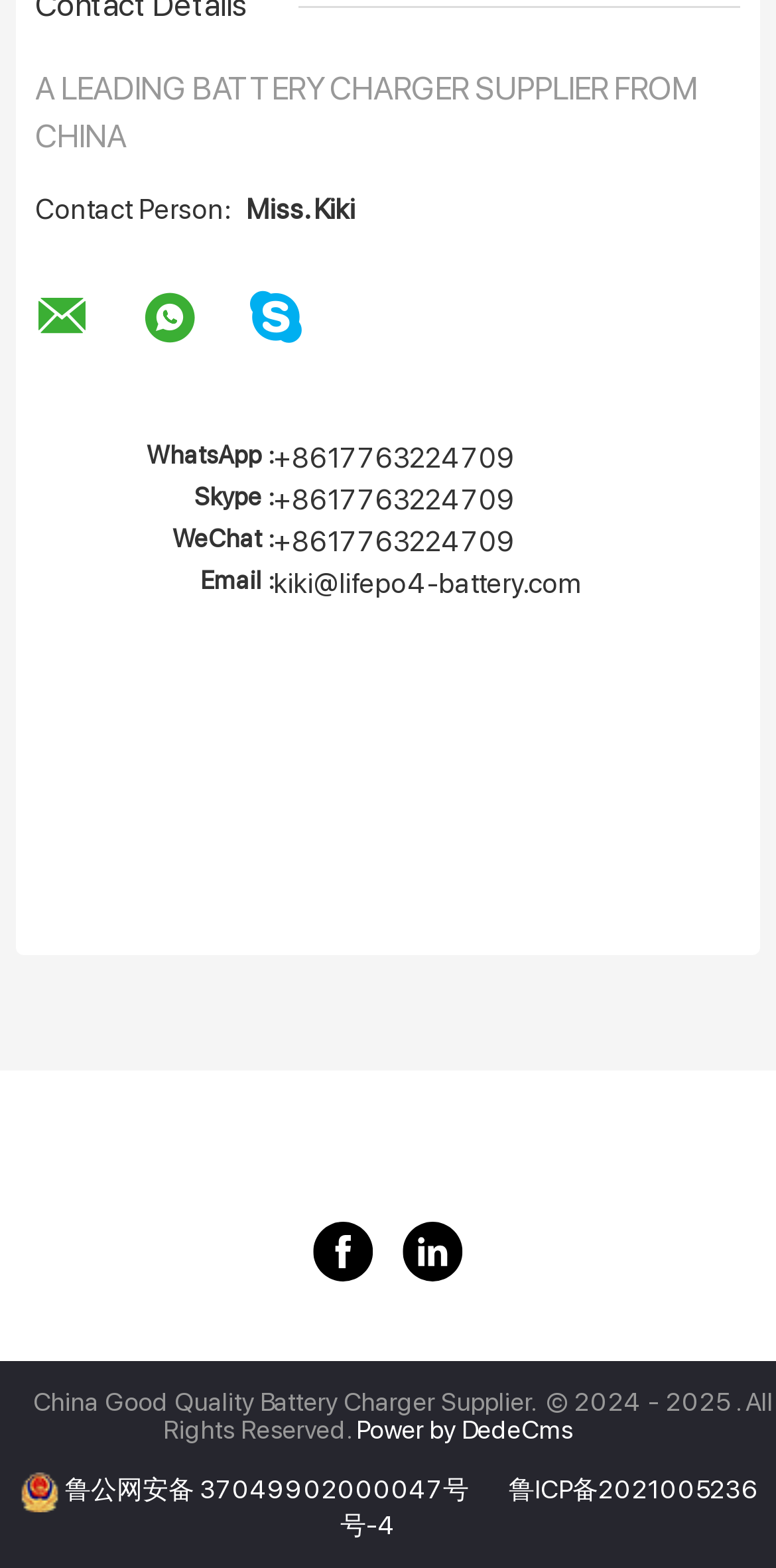Respond to the question below with a single word or phrase:
What is the WhatsApp number of the contact person?

+8617763224709